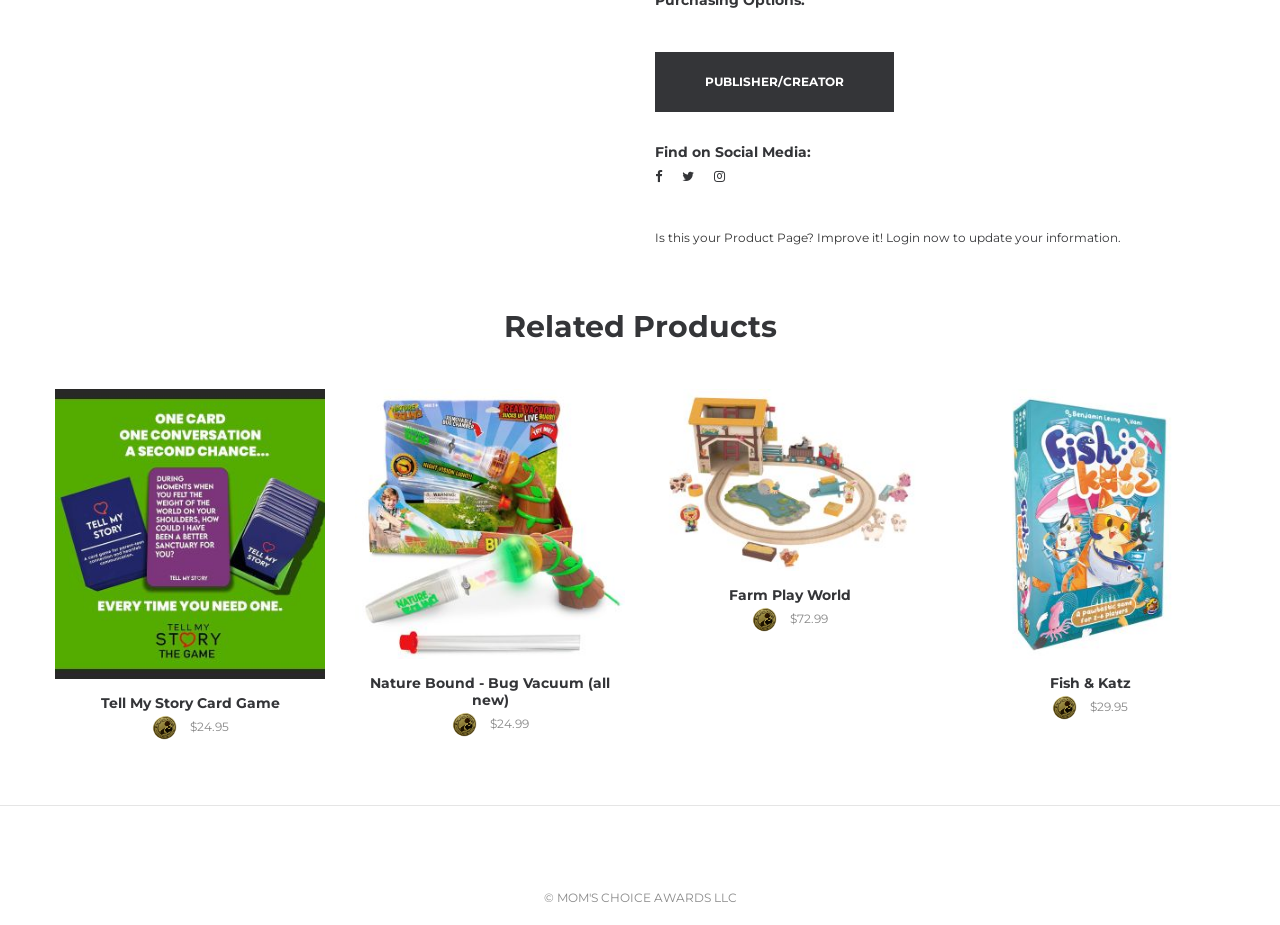Provide the bounding box coordinates for the UI element that is described by this text: "Compare". The coordinates should be in the form of four float numbers between 0 and 1: [left, top, right, bottom].

None